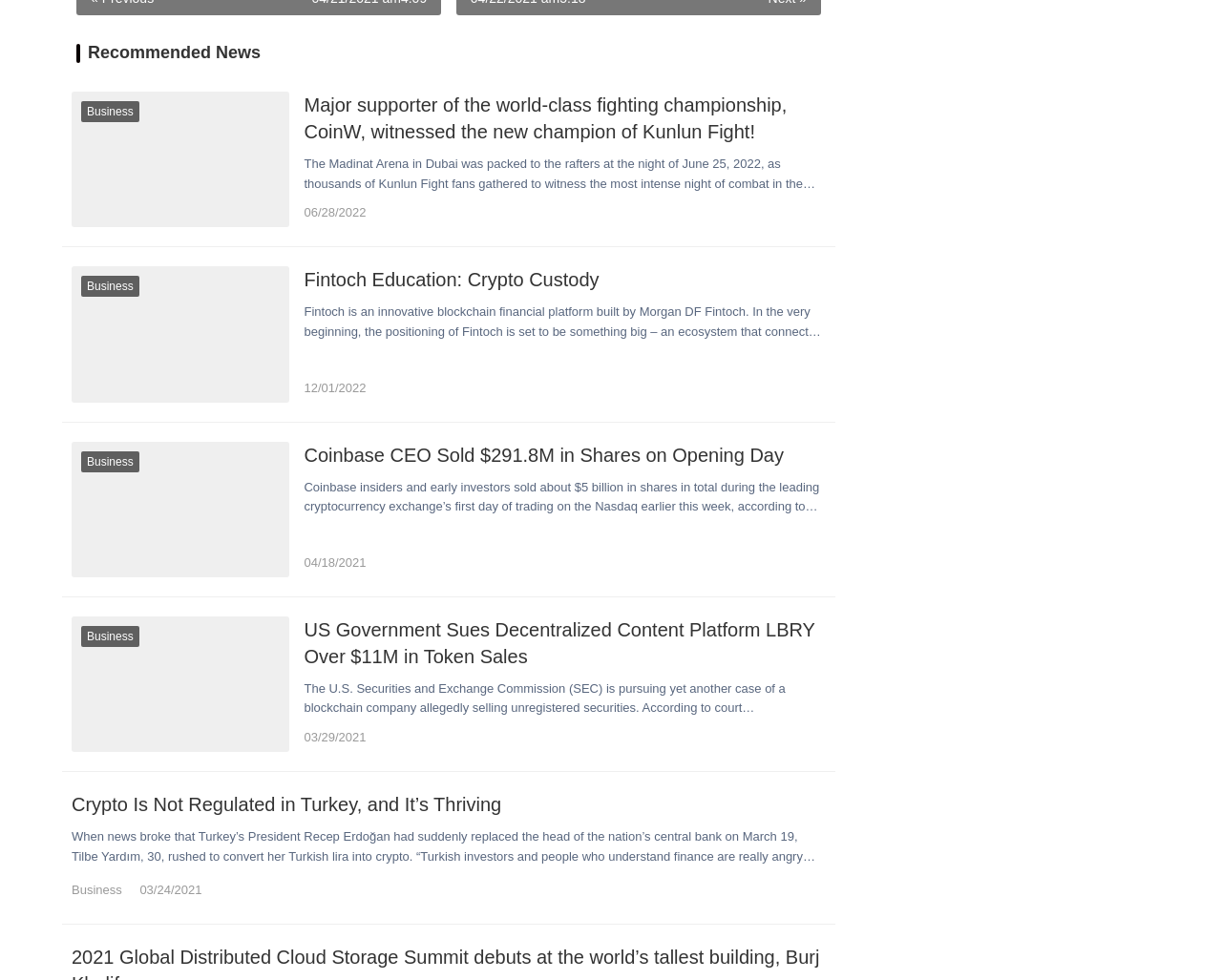Locate the bounding box coordinates of the area that needs to be clicked to fulfill the following instruction: "Read the article 'Fintoch Education: Crypto Custody'". The coordinates should be in the format of four float numbers between 0 and 1, namely [left, top, right, bottom].

[0.249, 0.272, 0.676, 0.299]